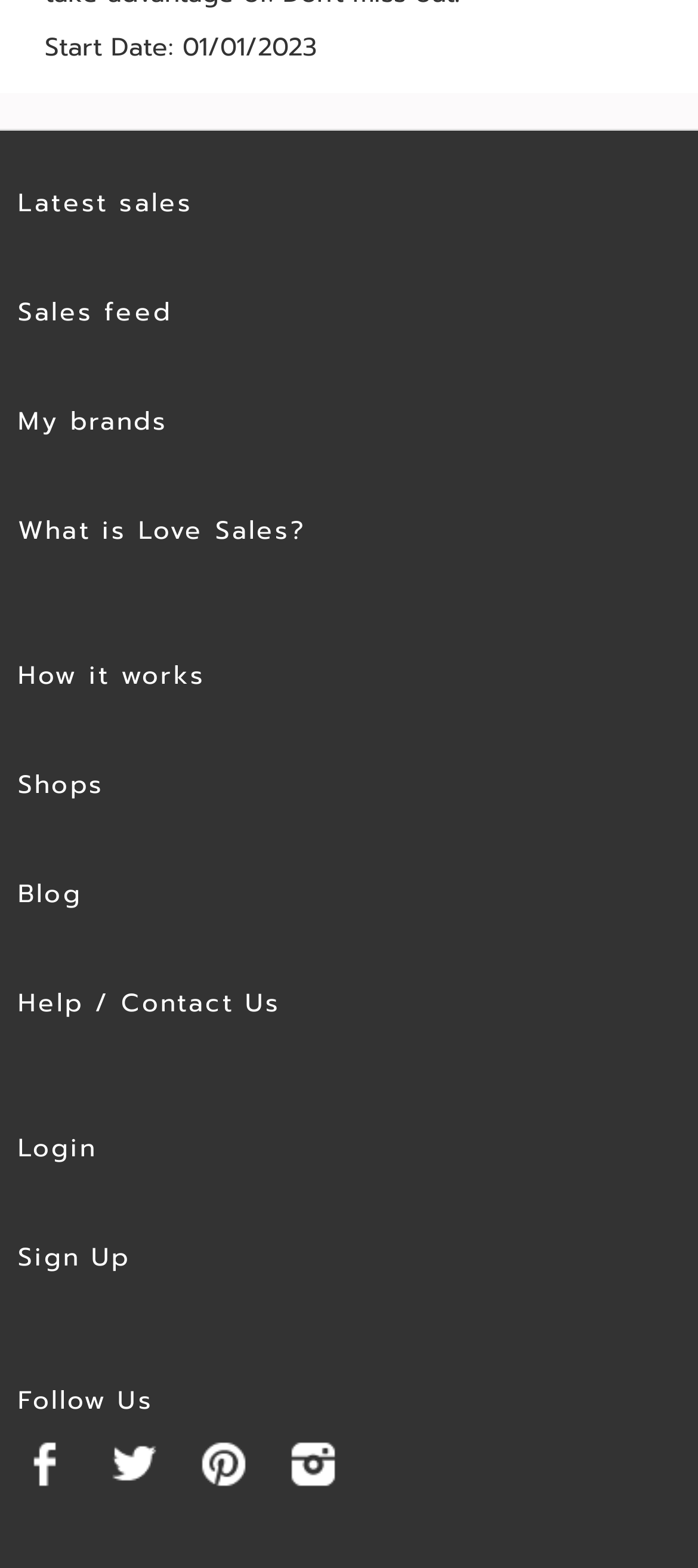Please reply to the following question using a single word or phrase: 
What is the last link on the webpage?

Instagram